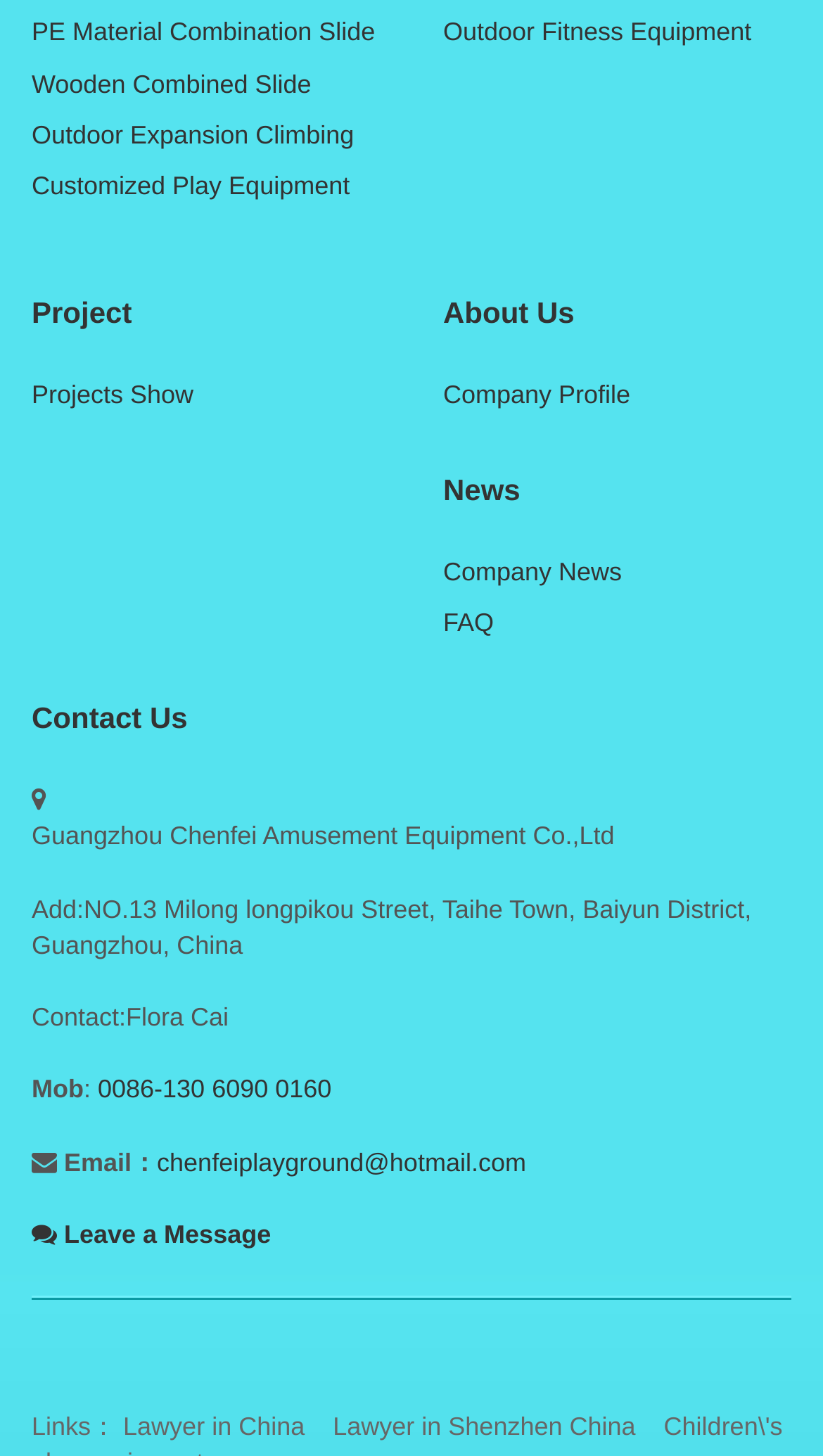How many types of equipment are listed on the webpage? Refer to the image and provide a one-word or short phrase answer.

5